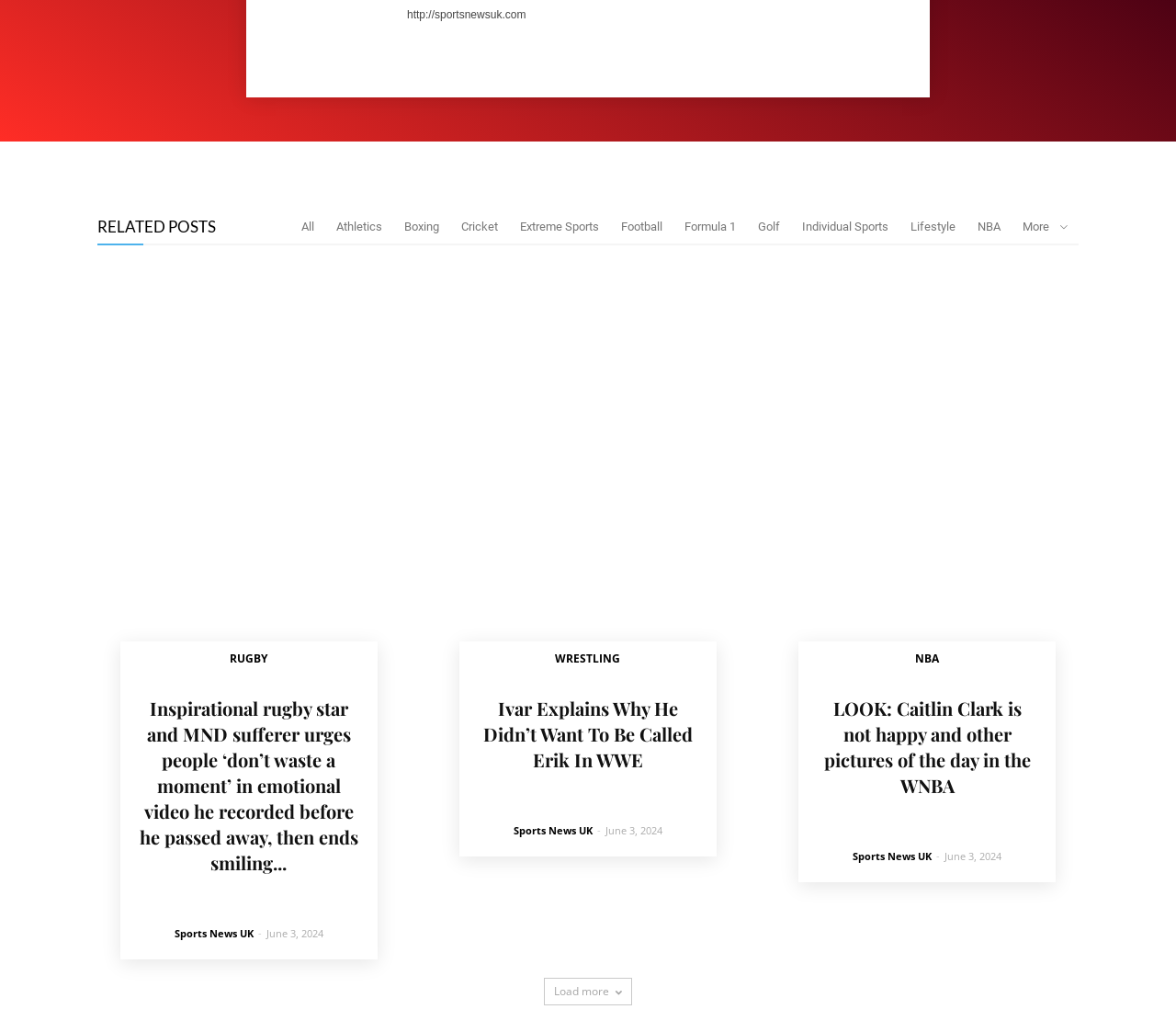What is the date of the third post?
Using the screenshot, give a one-word or short phrase answer.

June 3, 2024